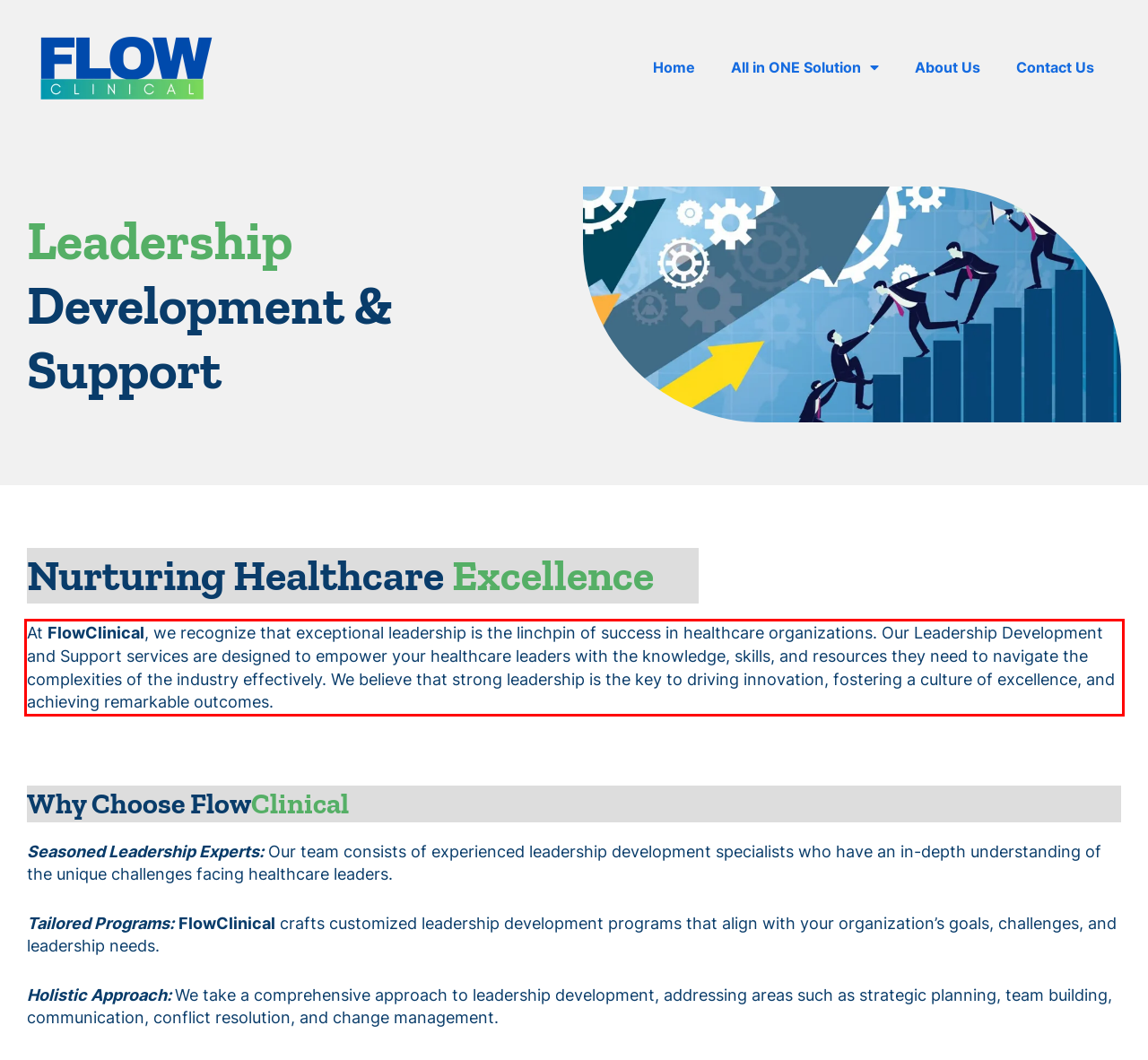You are looking at a screenshot of a webpage with a red rectangle bounding box. Use OCR to identify and extract the text content found inside this red bounding box.

At FlowClinical, we recognize that exceptional leadership is the linchpin of success in healthcare organizations. Our Leadership Development and Support services are designed to empower your healthcare leaders with the knowledge, skills, and resources they need to navigate the complexities of the industry effectively. We believe that strong leadership is the key to driving innovation, fostering a culture of excellence, and achieving remarkable outcomes.